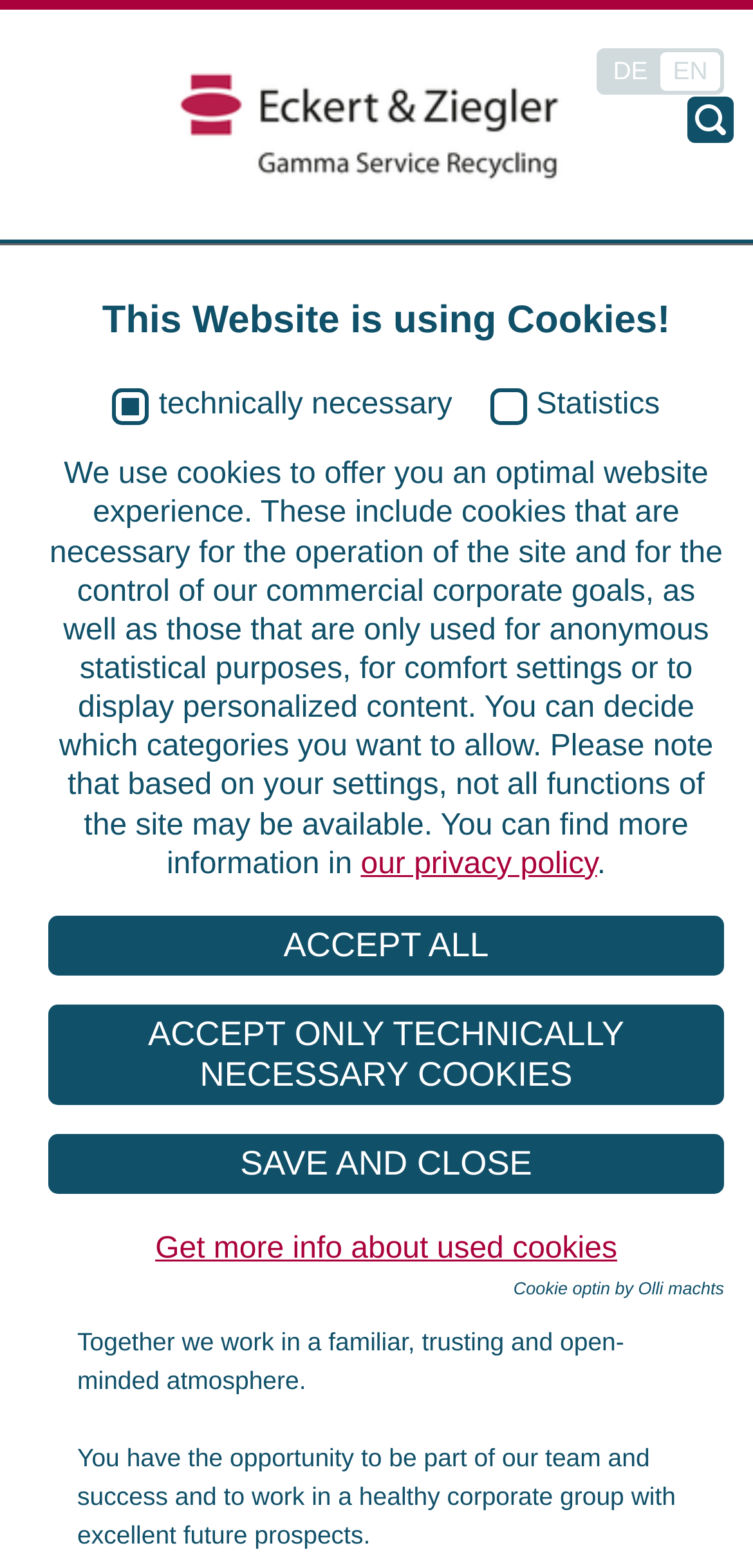Locate the bounding box coordinates of the element that should be clicked to fulfill the instruction: "Read the privacy policy".

[0.479, 0.541, 0.793, 0.561]